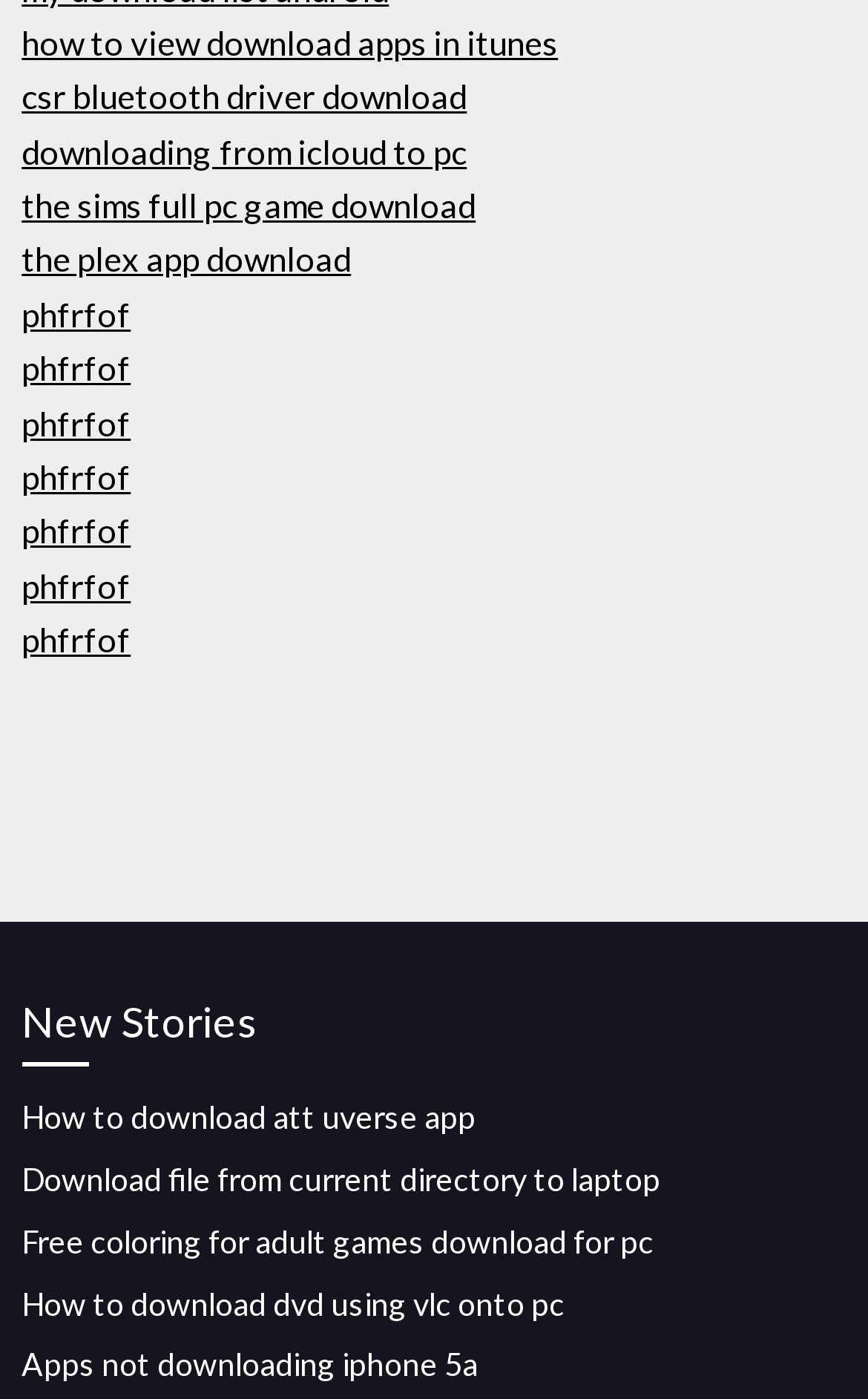Please mark the bounding box coordinates of the area that should be clicked to carry out the instruction: "View 'New Stories'".

[0.025, 0.707, 0.975, 0.763]